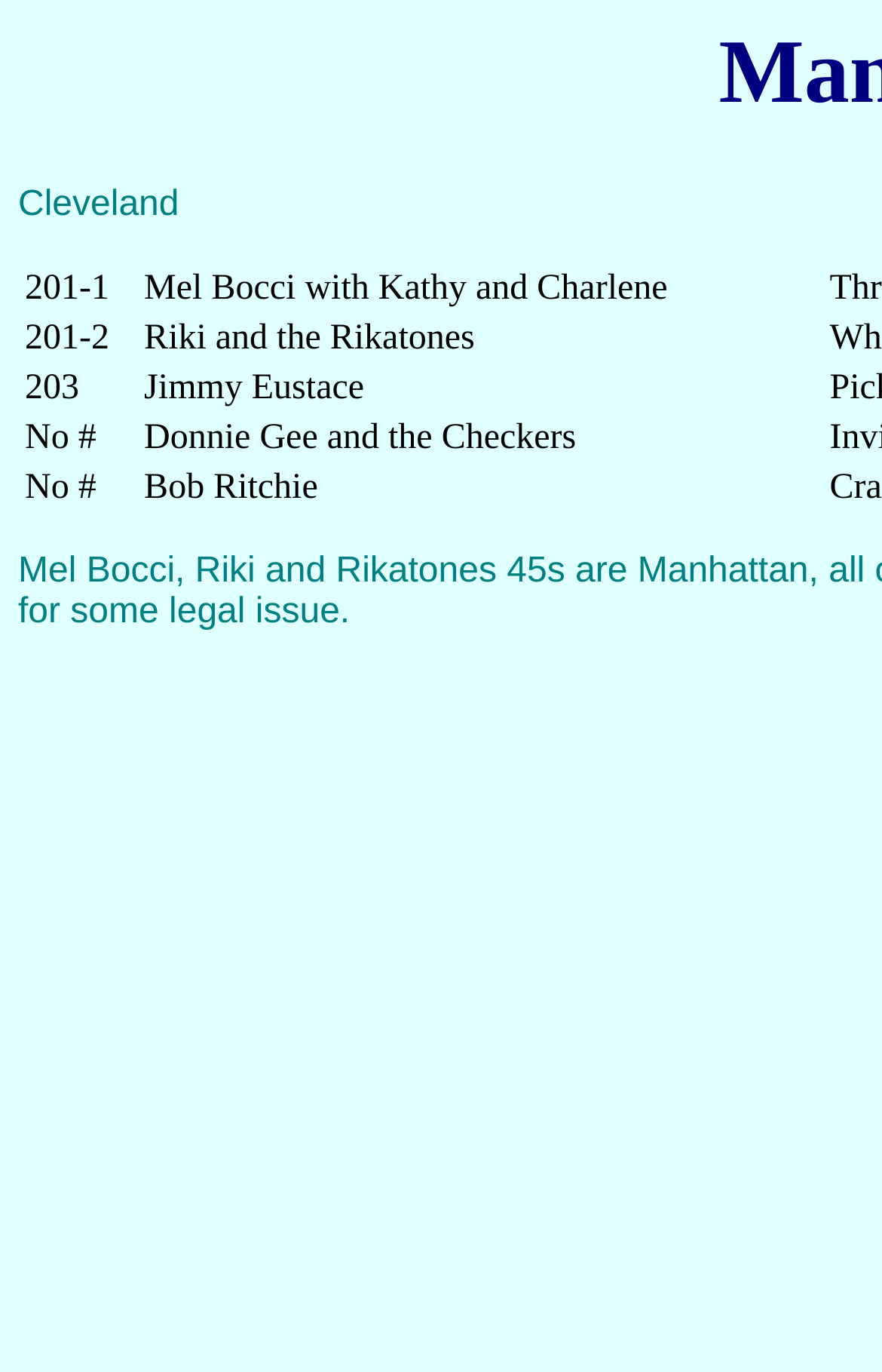Illustrate the webpage's structure and main components comprehensively.

The webpage appears to be a record of music performances or events, specifically focused on Manhattan records. At the top, there is a title "Cleveland" which is likely a header or category label. Below the title, there is a table with multiple rows, each containing two columns. The left column has numerical labels, such as "201-1", "201-2", "203", and so on, while the right column has the names of performers or bands, including "Mel Bocci with Kathy and Charlene", "Riki and the Rikatones", "Jimmy Eustace", "Donnie Gee and the Checkers", and "Bob Ritchie". The table takes up most of the page, with the performers' names stretching across the majority of the width.